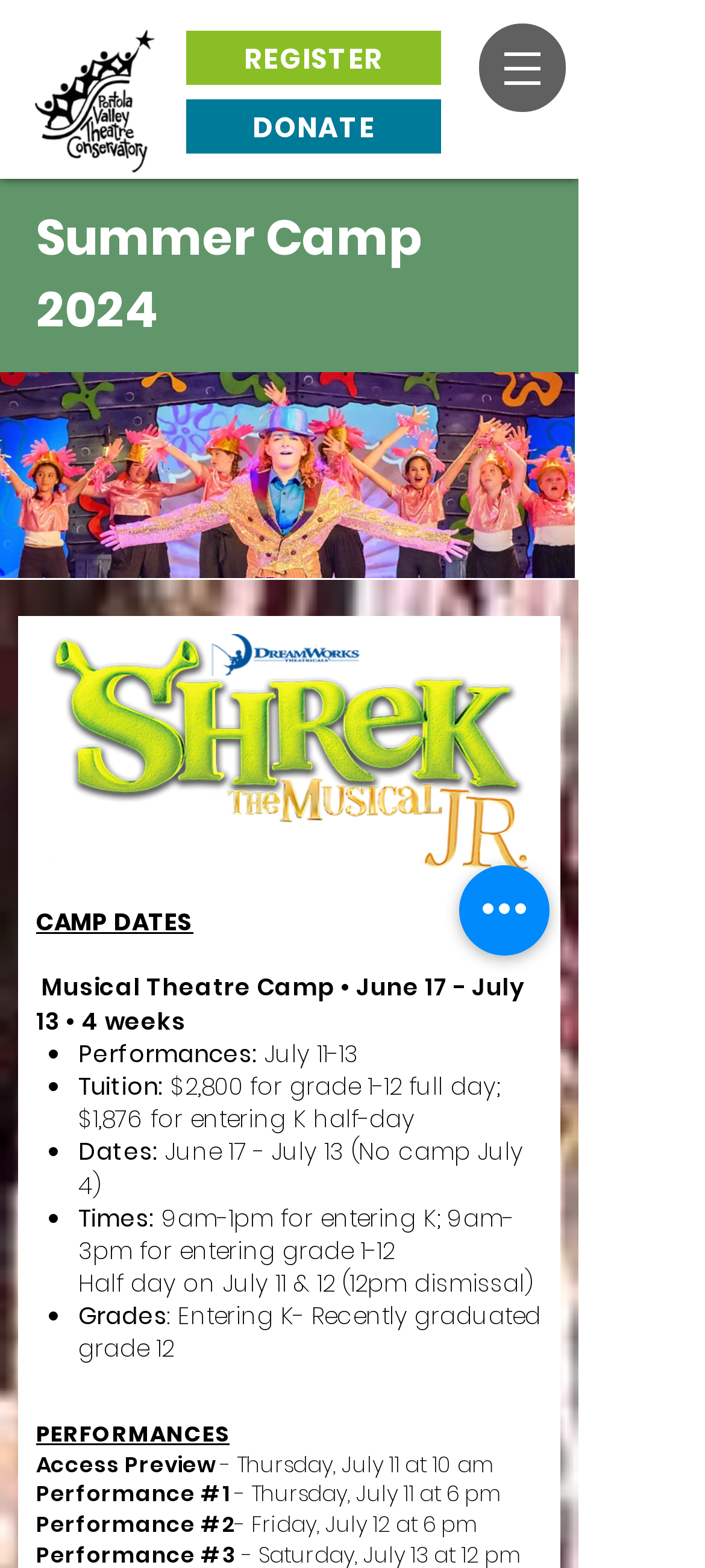By analyzing the image, answer the following question with a detailed response: What is the time of the performance on July 11?

The performance times on July 11 can be found in the 'PERFORMANCES' section, which states 'Access Preview - Thursday, July 11 at 10 am' and 'Performance #1 - Thursday, July 11 at 6 pm', indicating that there are two performances on July 11, one at 10 am and another at 6 pm.